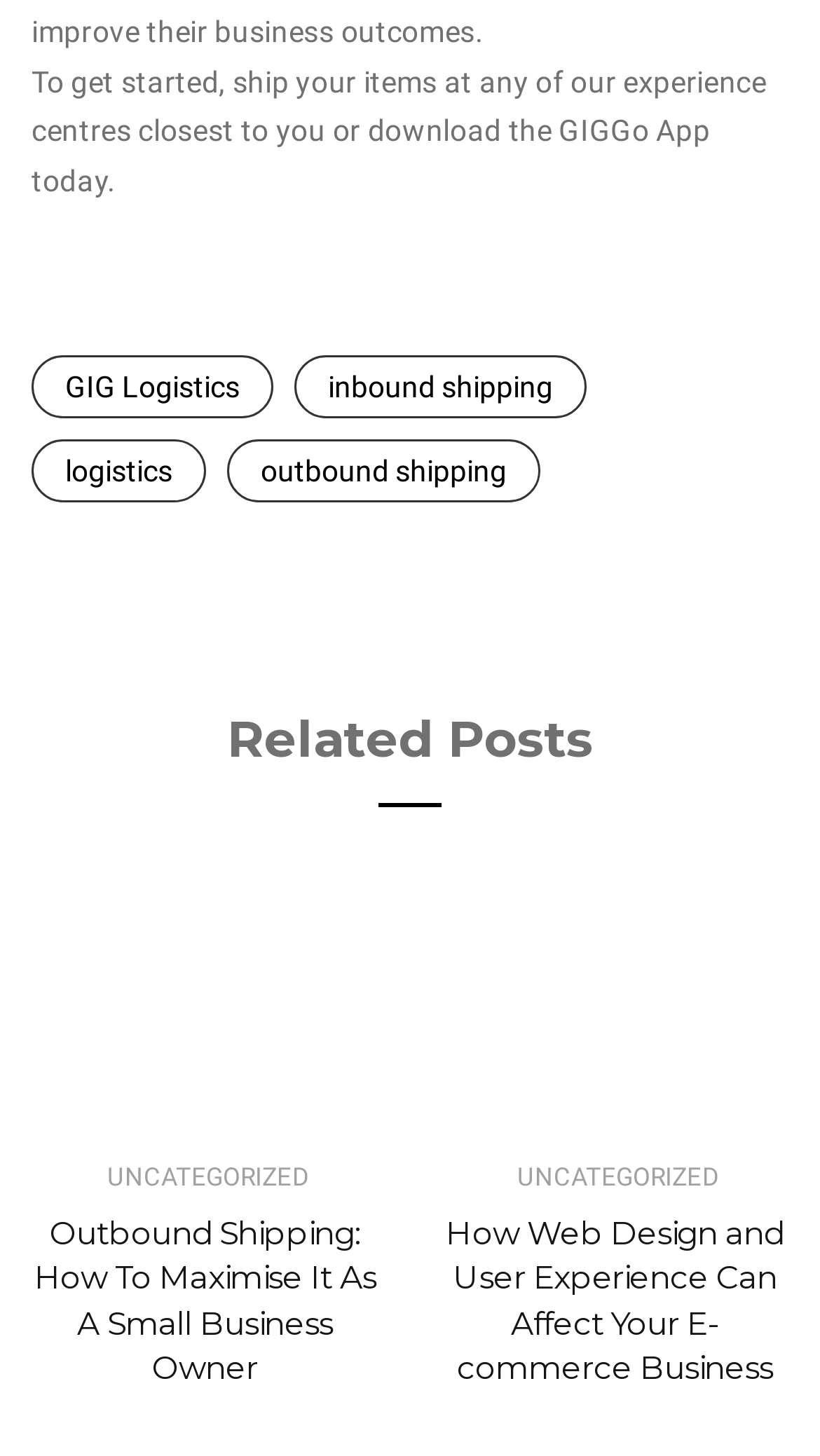Could you determine the bounding box coordinates of the clickable element to complete the instruction: "learn about web design and user experience"? Provide the coordinates as four float numbers between 0 and 1, i.e., [left, top, right, bottom].

[0.538, 0.587, 0.962, 0.769]